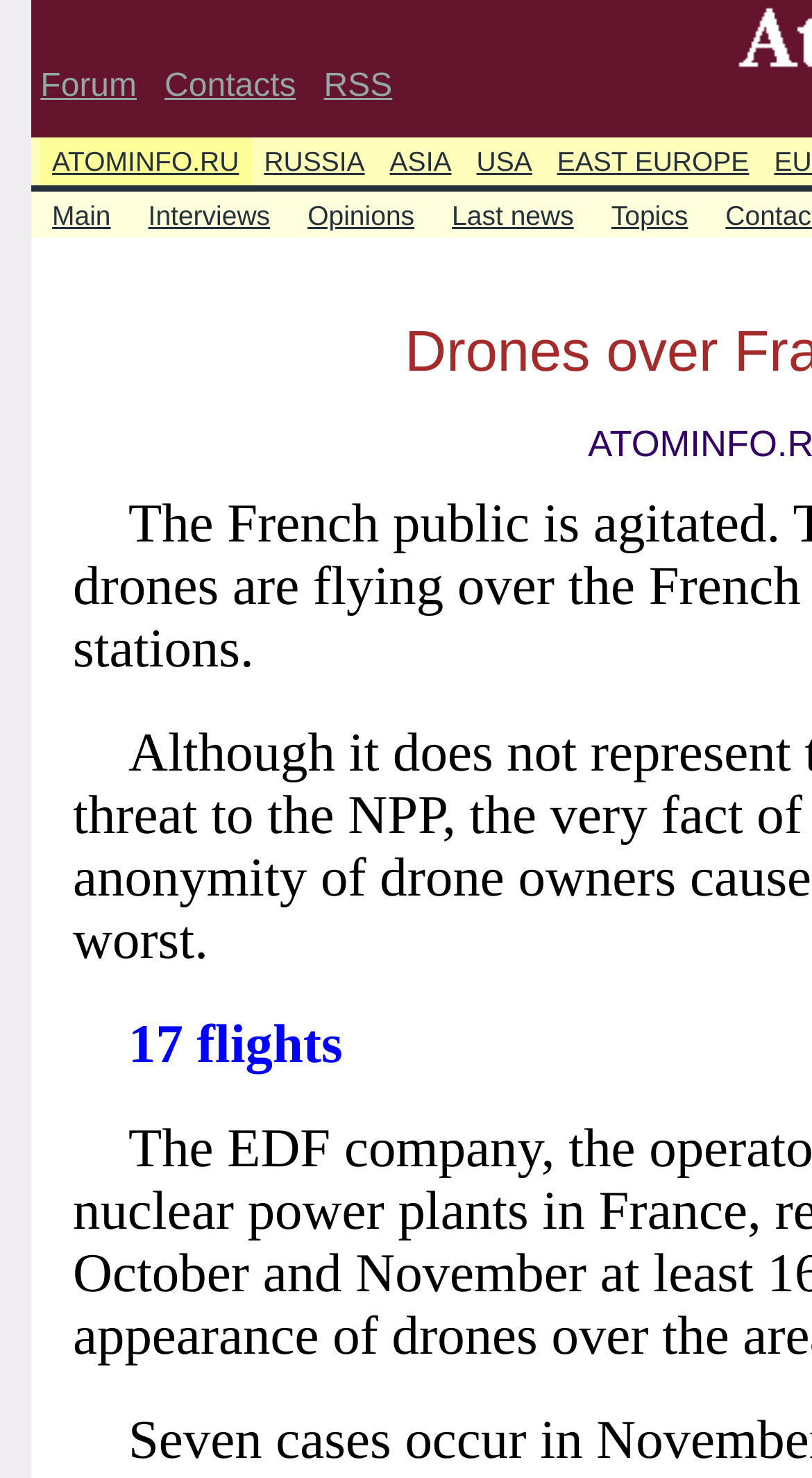Give a detailed account of the webpage.

The webpage is titled "Drones over France" and has a navigation menu at the top, which spans about half of the page's width. The menu consists of five links: "Forum", "Contacts", and "RSS", separated by small gaps. Below the navigation menu, there are five prominent links: "ATOMINFO.RU", "RUSSIA", "ASIA", "USA", and "EAST EUROPE", which are arranged horizontally and take up about two-thirds of the page's width.

Below these links, there is a secondary navigation menu with six links: "Main", "Interviews", "Opinions", "Last news", and "Topics". These links are also arranged horizontally and are positioned near the top of the page.